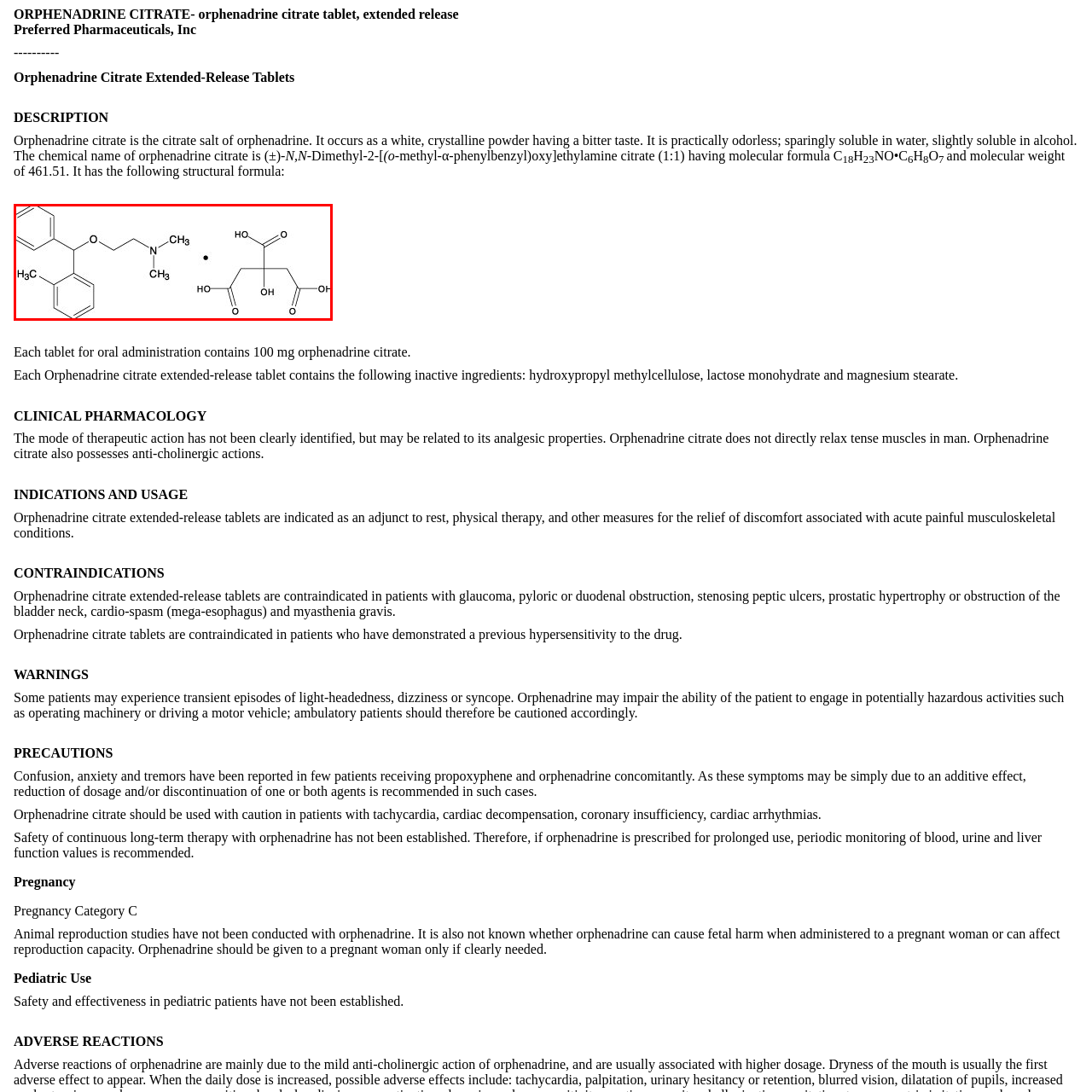What type of bond connects the phenyl group to the secondary amine?
Pay attention to the image part enclosed by the red bounding box and answer the question using a single word or a short phrase.

Ether bond